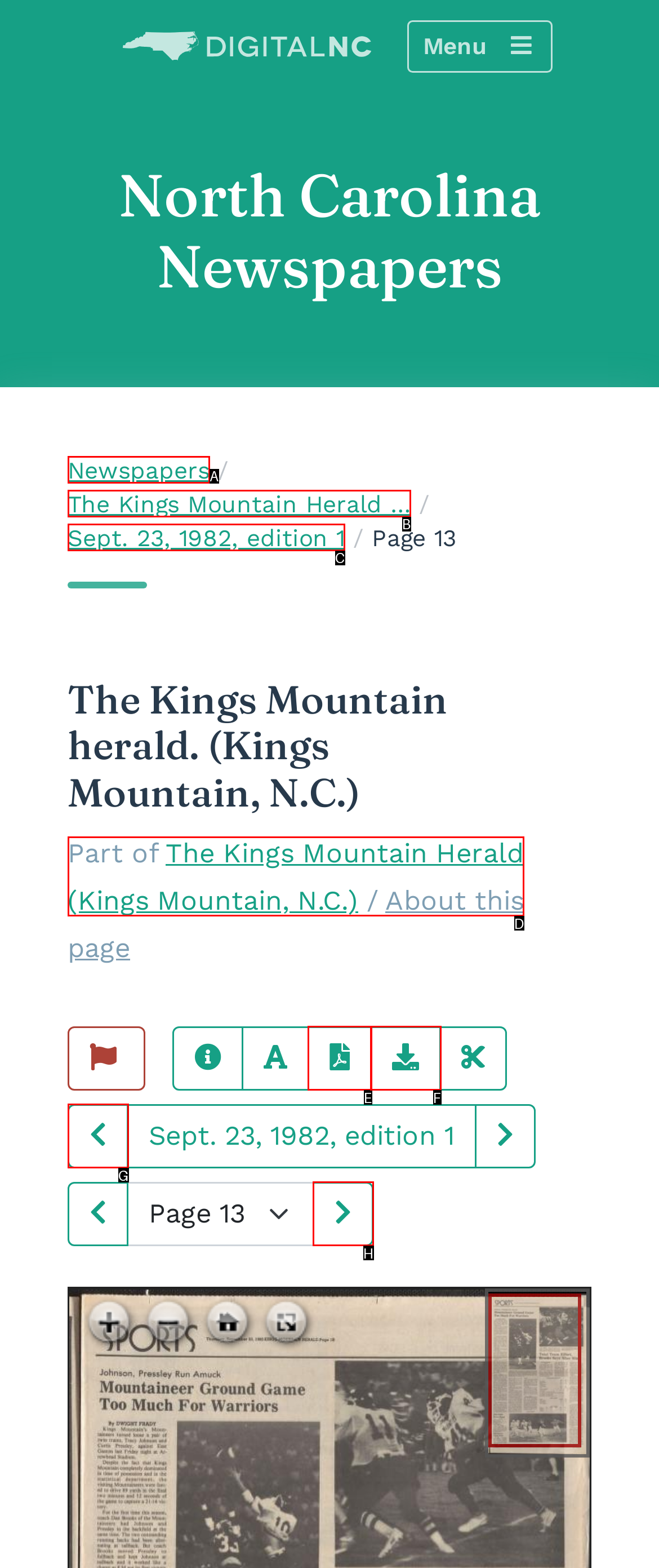For the task: Go to previous issue, tell me the letter of the option you should click. Answer with the letter alone.

G